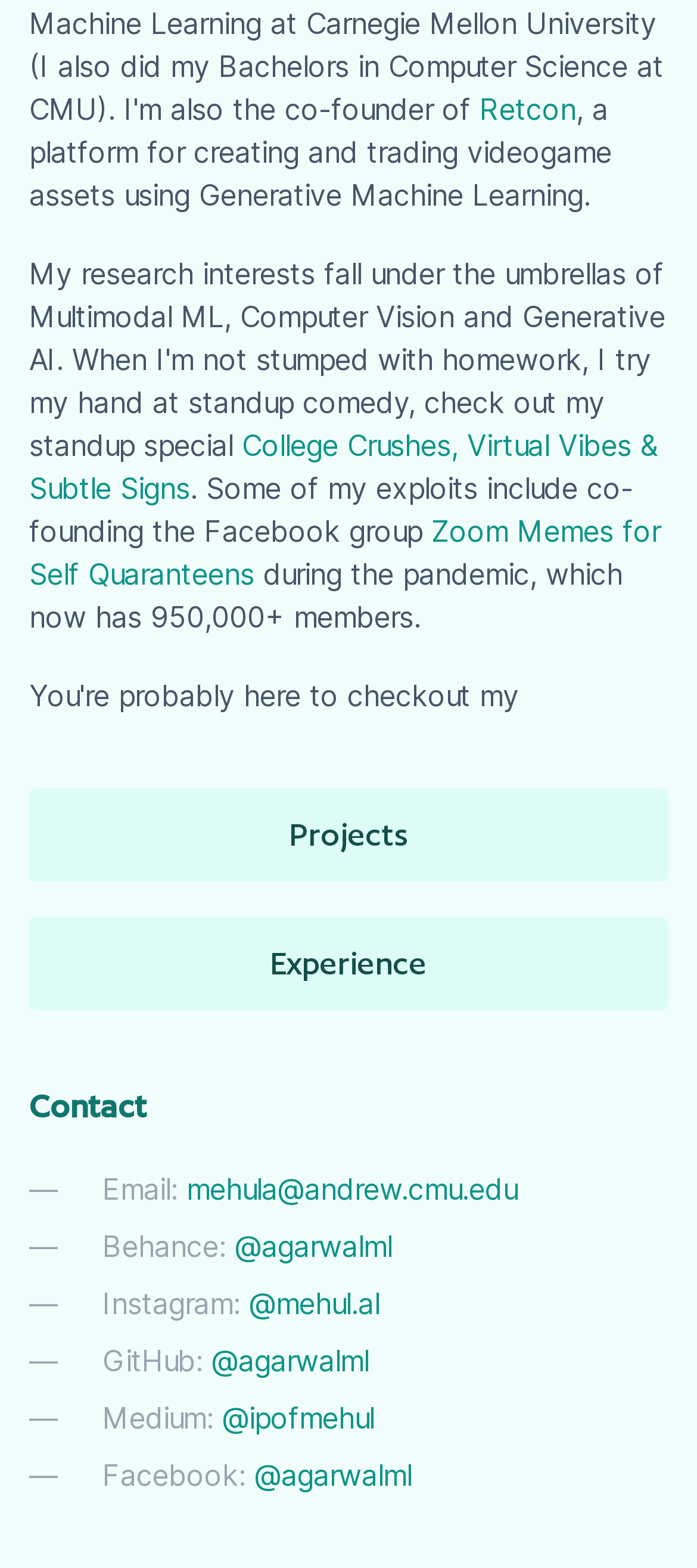Determine the coordinates of the bounding box for the clickable area needed to execute this instruction: "Click on the 'TDPel' link".

None